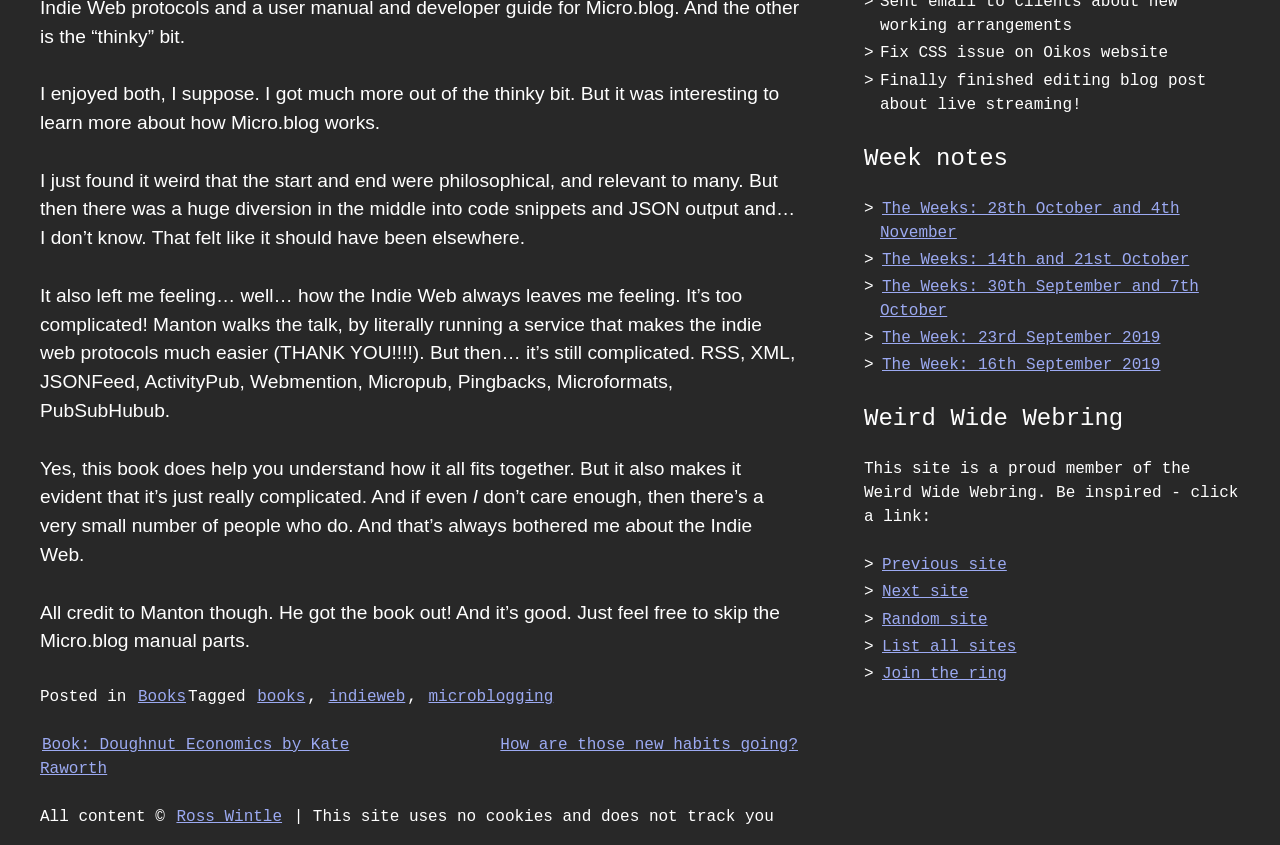Please pinpoint the bounding box coordinates for the region I should click to adhere to this instruction: "Click the 'Books' link".

[0.106, 0.812, 0.147, 0.838]